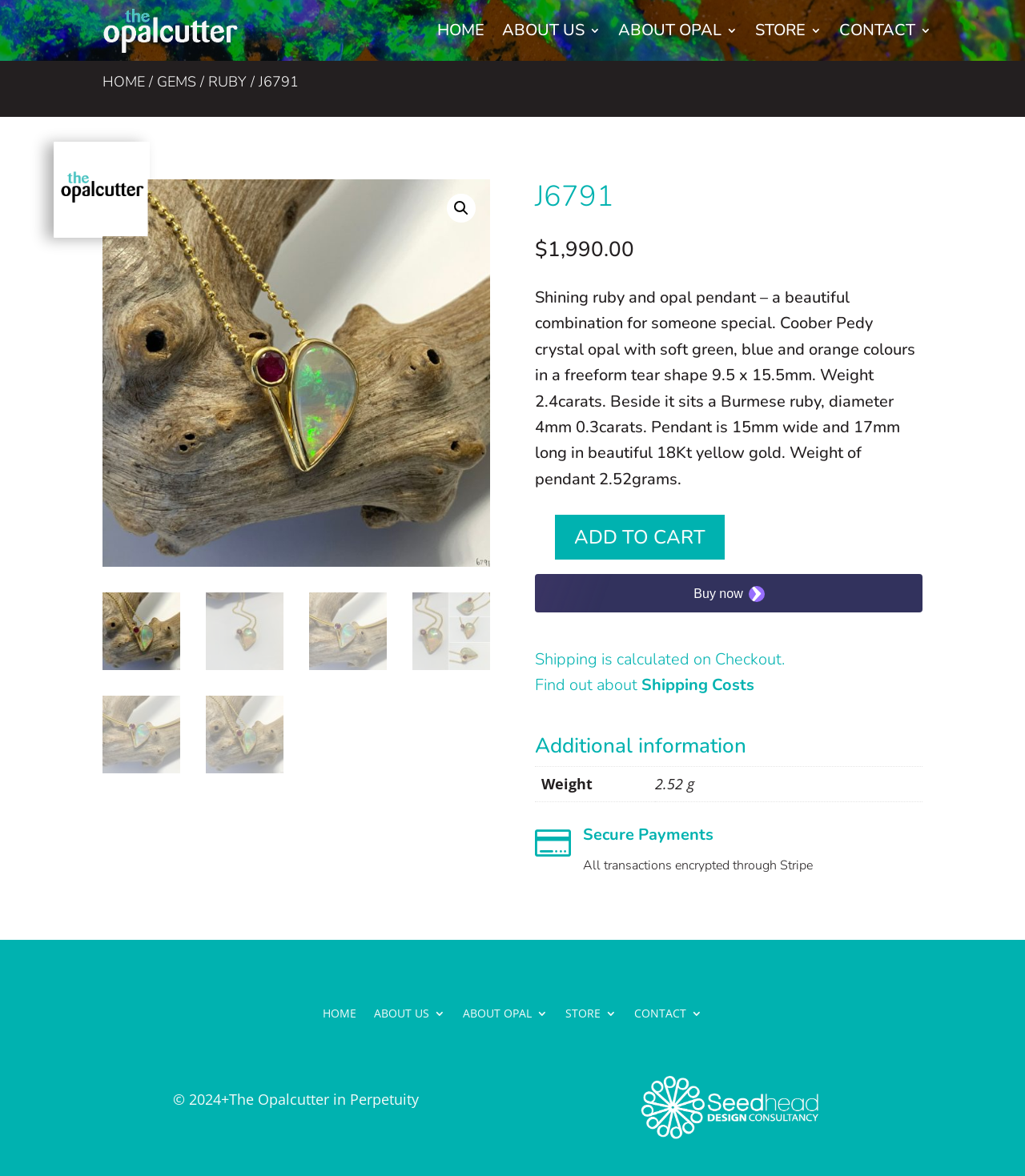What is the purpose of the secure payment button?
Refer to the image and give a detailed response to the question.

The purpose of the secure payment button can be inferred from the text nearby, which states that 'All transactions [are] encrypted through Stripe', indicating that the button is used to secure payments.